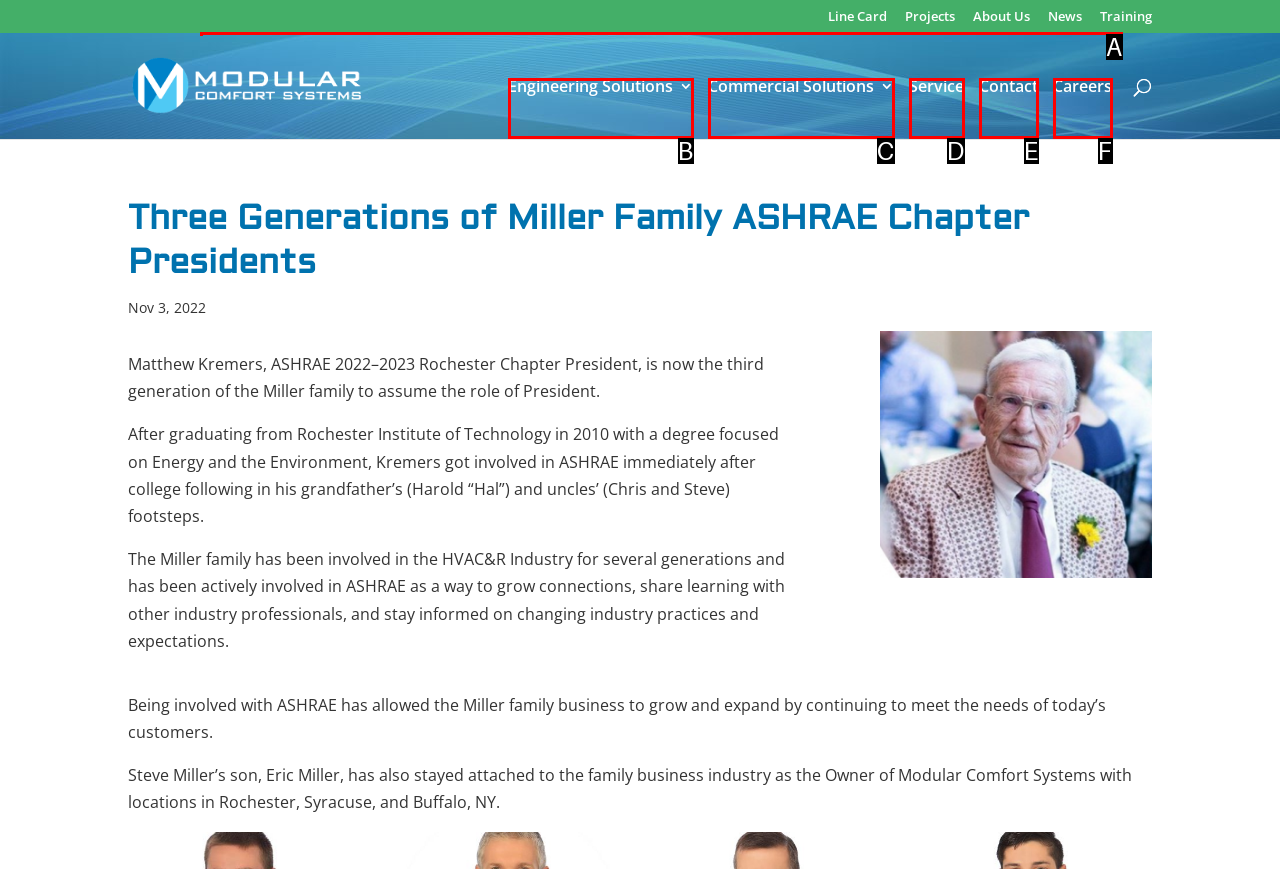Determine the HTML element that best matches this description: name="s" placeholder="Search …" title="Search for:" from the given choices. Respond with the corresponding letter.

A